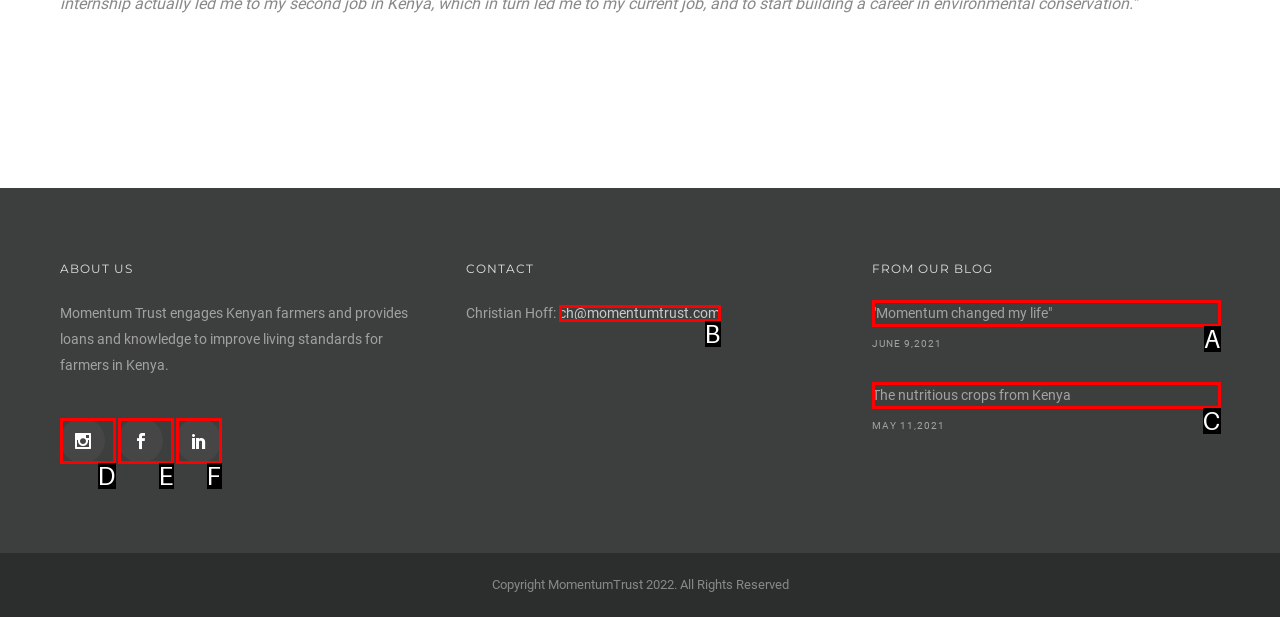Find the option that best fits the description: The nutritious crops from Kenya. Answer with the letter of the option.

C